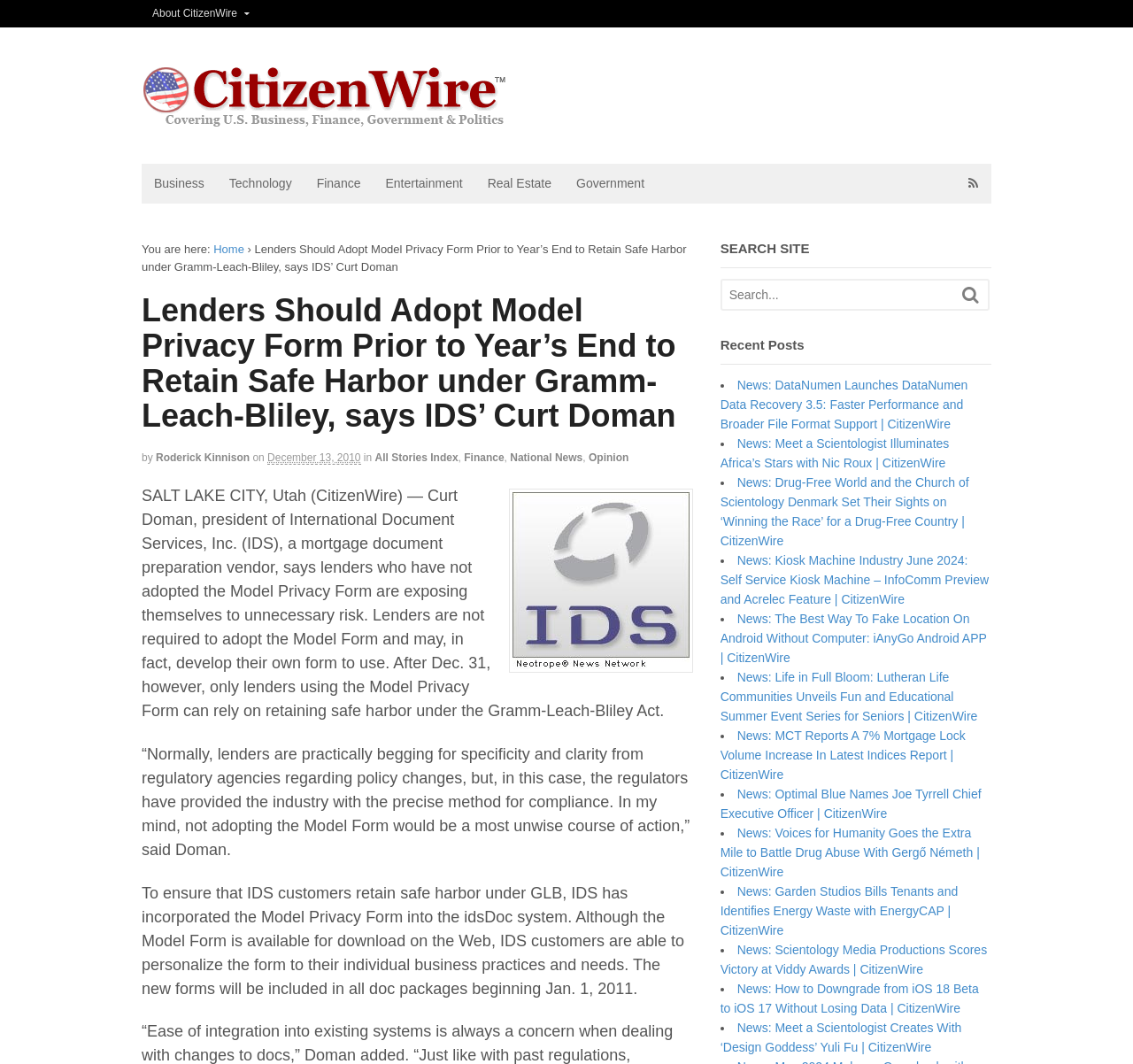Please respond in a single word or phrase: 
What is the deadline for lenders to adopt the Model Privacy Form?

Dec. 31